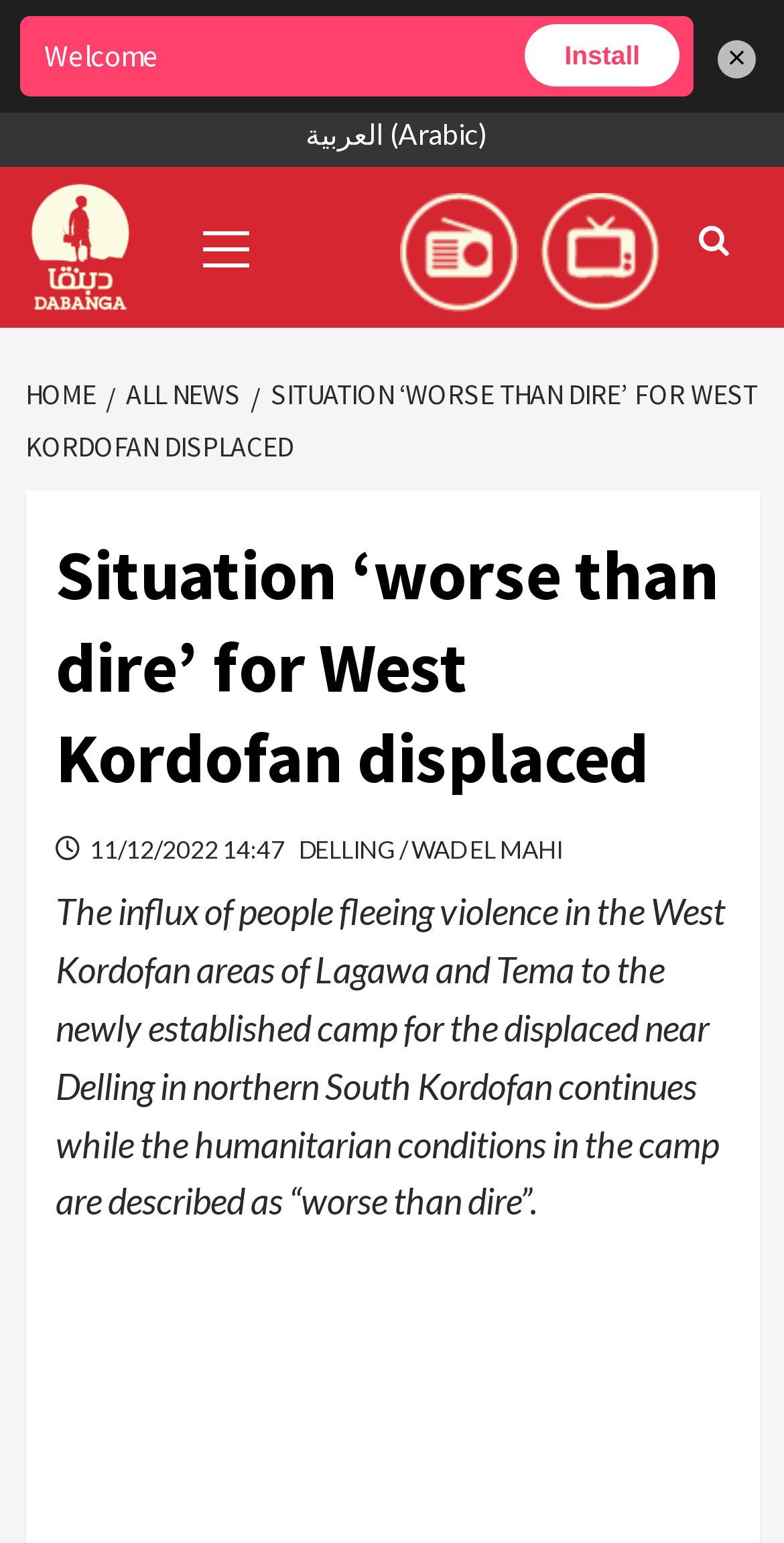Find the bounding box coordinates of the area to click in order to follow the instruction: "Learn about Business Process Automation".

None